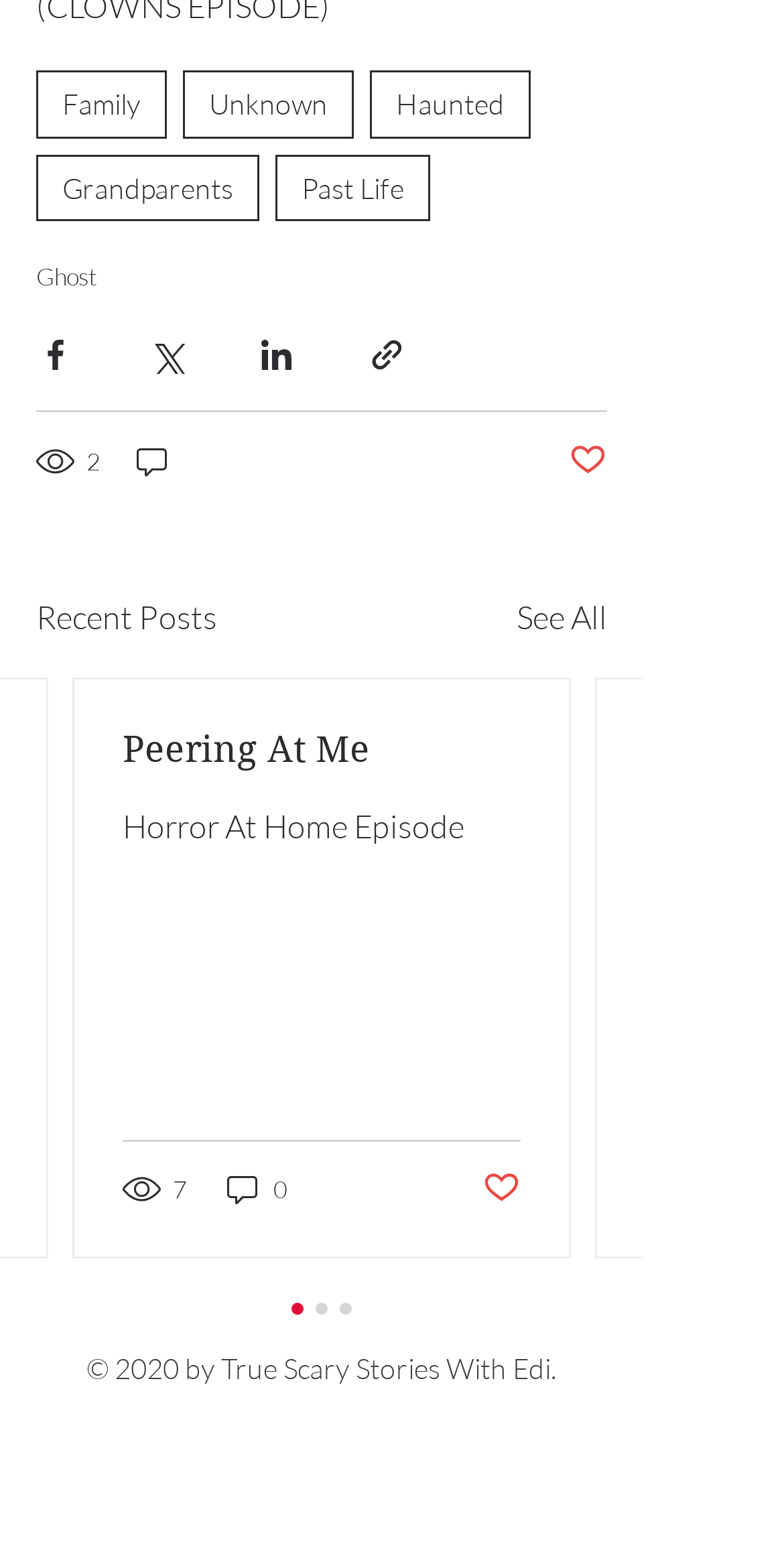How many views does the 'Peering At Me' post have?
Please provide a single word or phrase based on the screenshot.

7 views